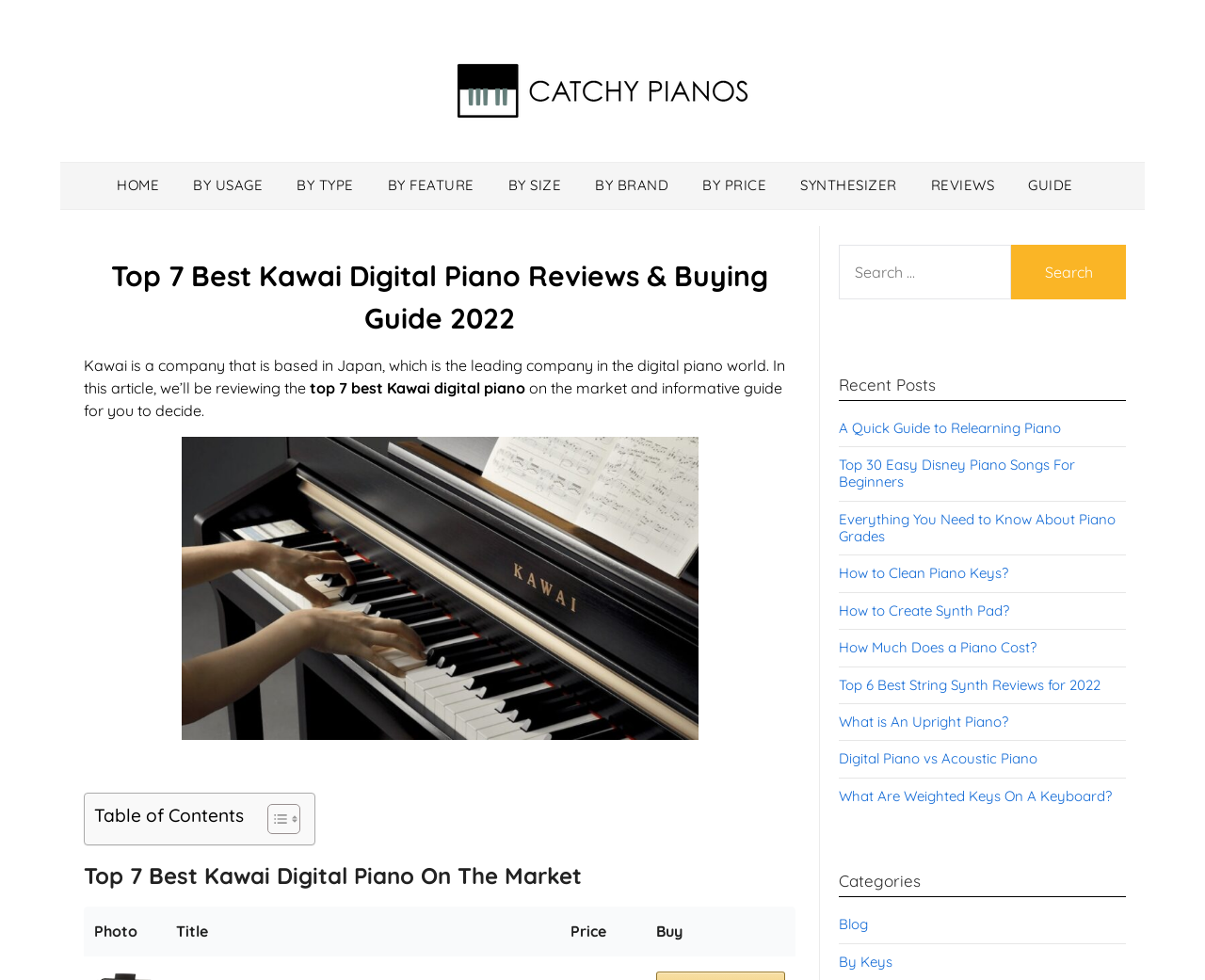What is the category of the article 'Top 6 Best String Synth Reviews for 2022'?
Kindly answer the question with as much detail as you can.

The article 'Top 6 Best String Synth Reviews for 2022' is listed under the category 'Blog', as indicated by the link 'Blog' under the heading 'Categories'.